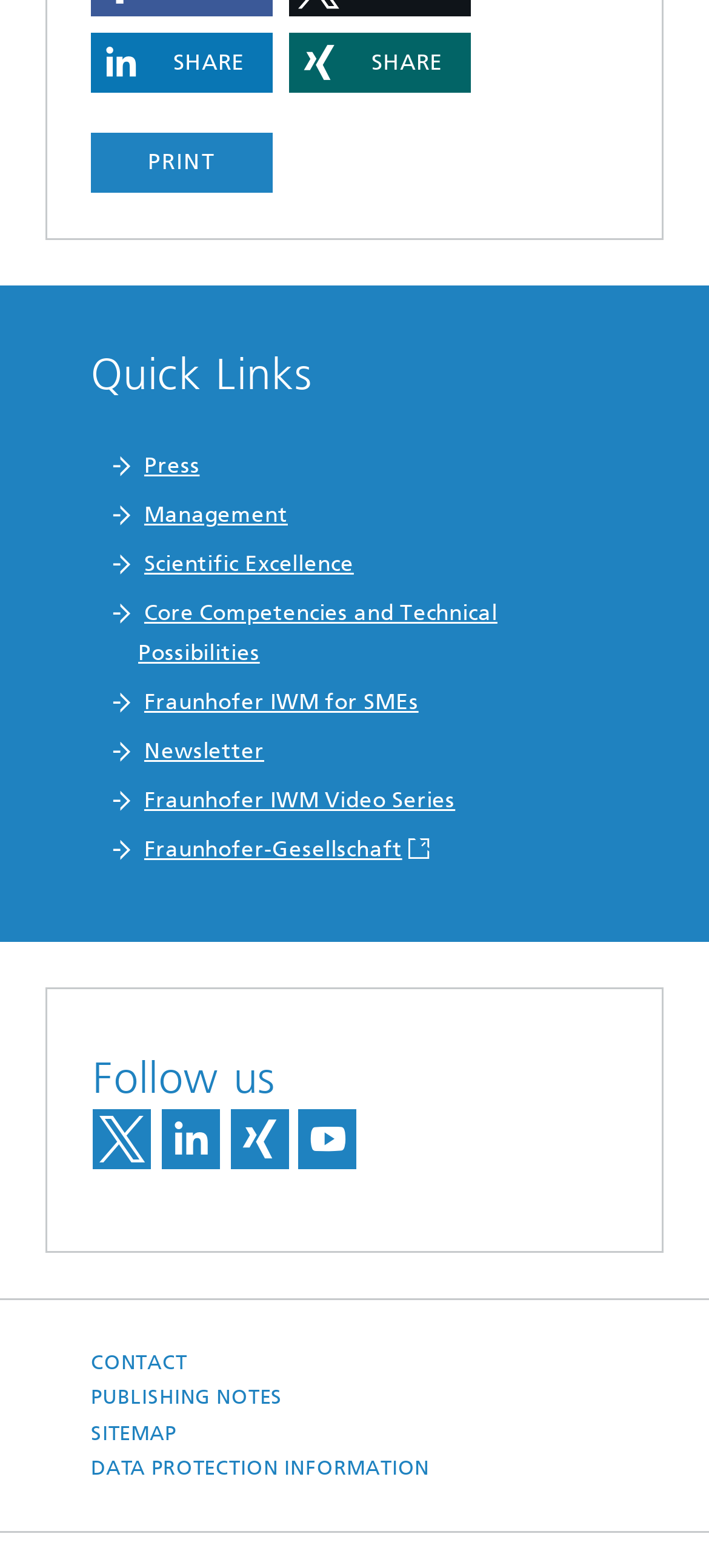Find and provide the bounding box coordinates for the UI element described here: "Core Competencies and Technical Possibilities". The coordinates should be given as four float numbers between 0 and 1: [left, top, right, bottom].

[0.195, 0.285, 0.702, 0.327]